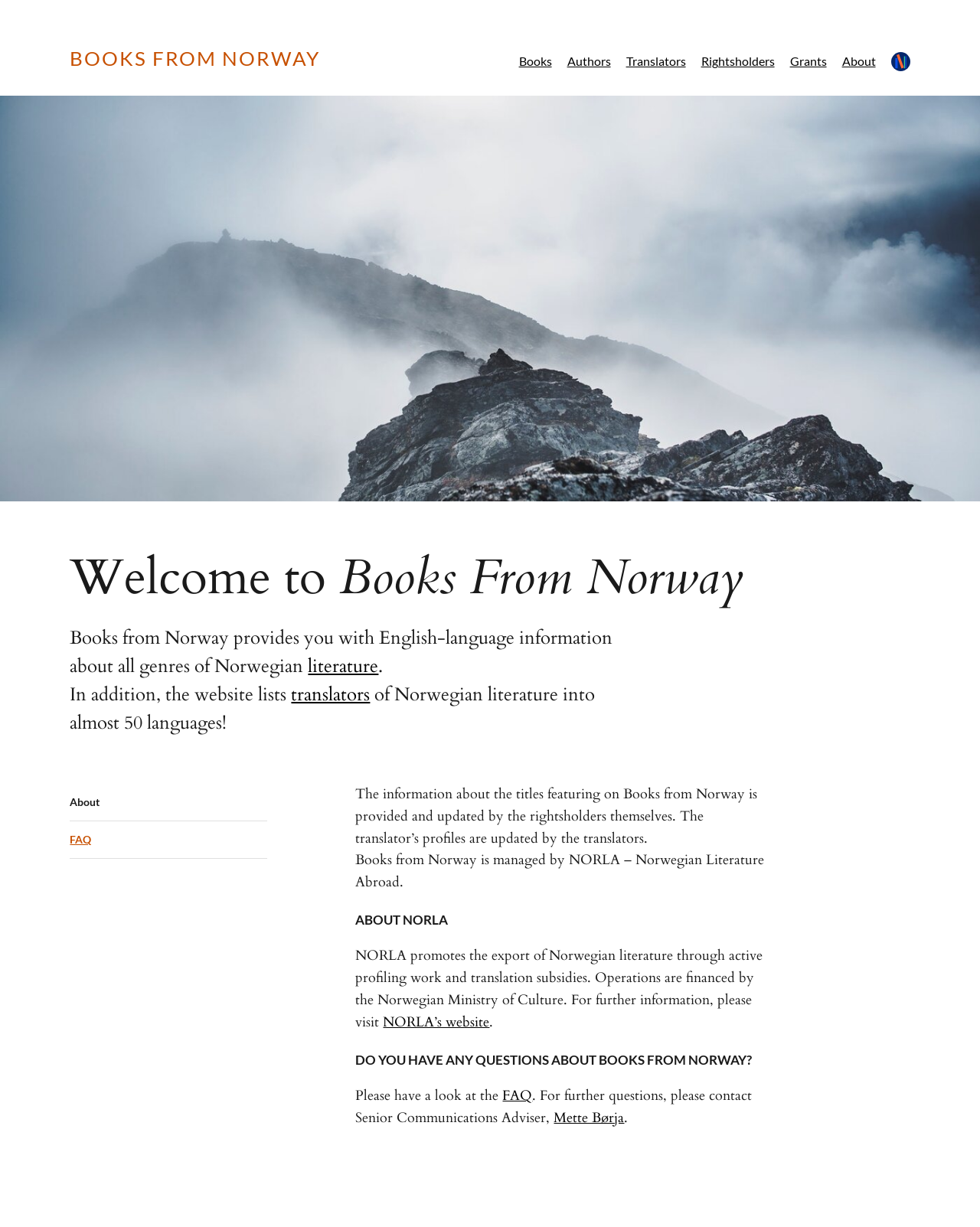Specify the bounding box coordinates of the area to click in order to execute this command: 'Click on the 'Home' link'. The coordinates should consist of four float numbers ranging from 0 to 1, and should be formatted as [left, top, right, bottom].

None